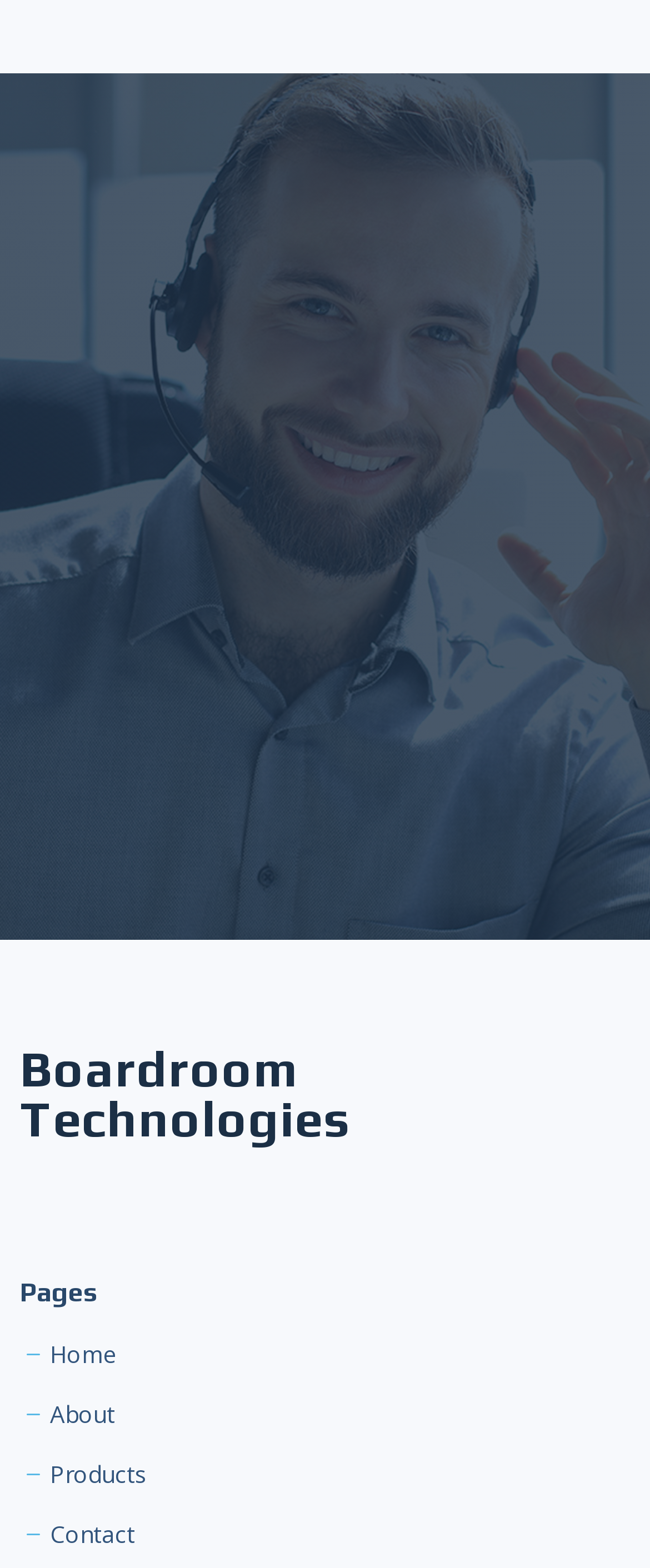Where can users find more information about the company?
Using the visual information, answer the question in a single word or phrase.

About page